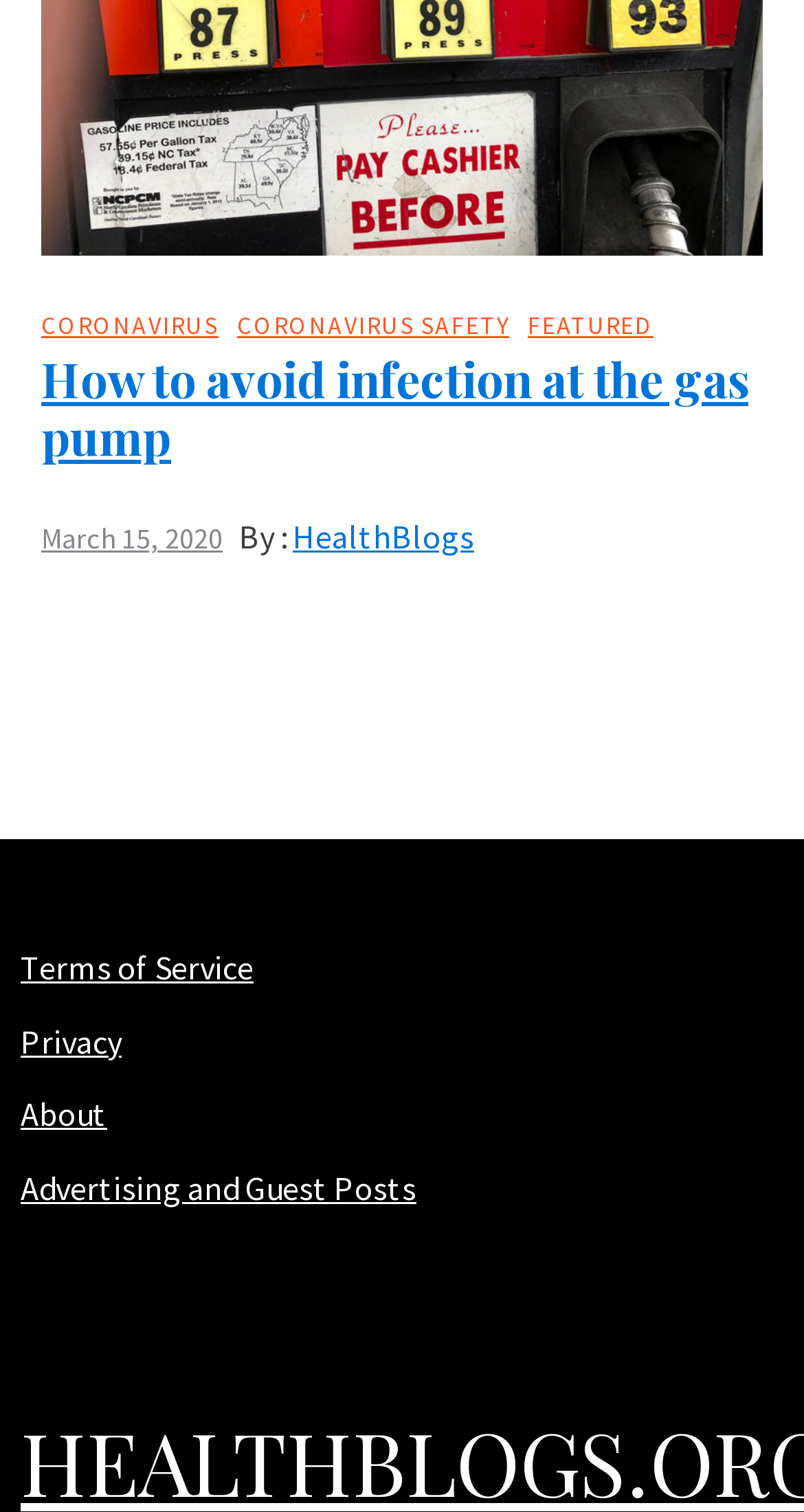Find the bounding box coordinates of the element you need to click on to perform this action: 'Learn about the website's Privacy policy'. The coordinates should be represented by four float values between 0 and 1, in the format [left, top, right, bottom].

[0.026, 0.675, 0.151, 0.702]